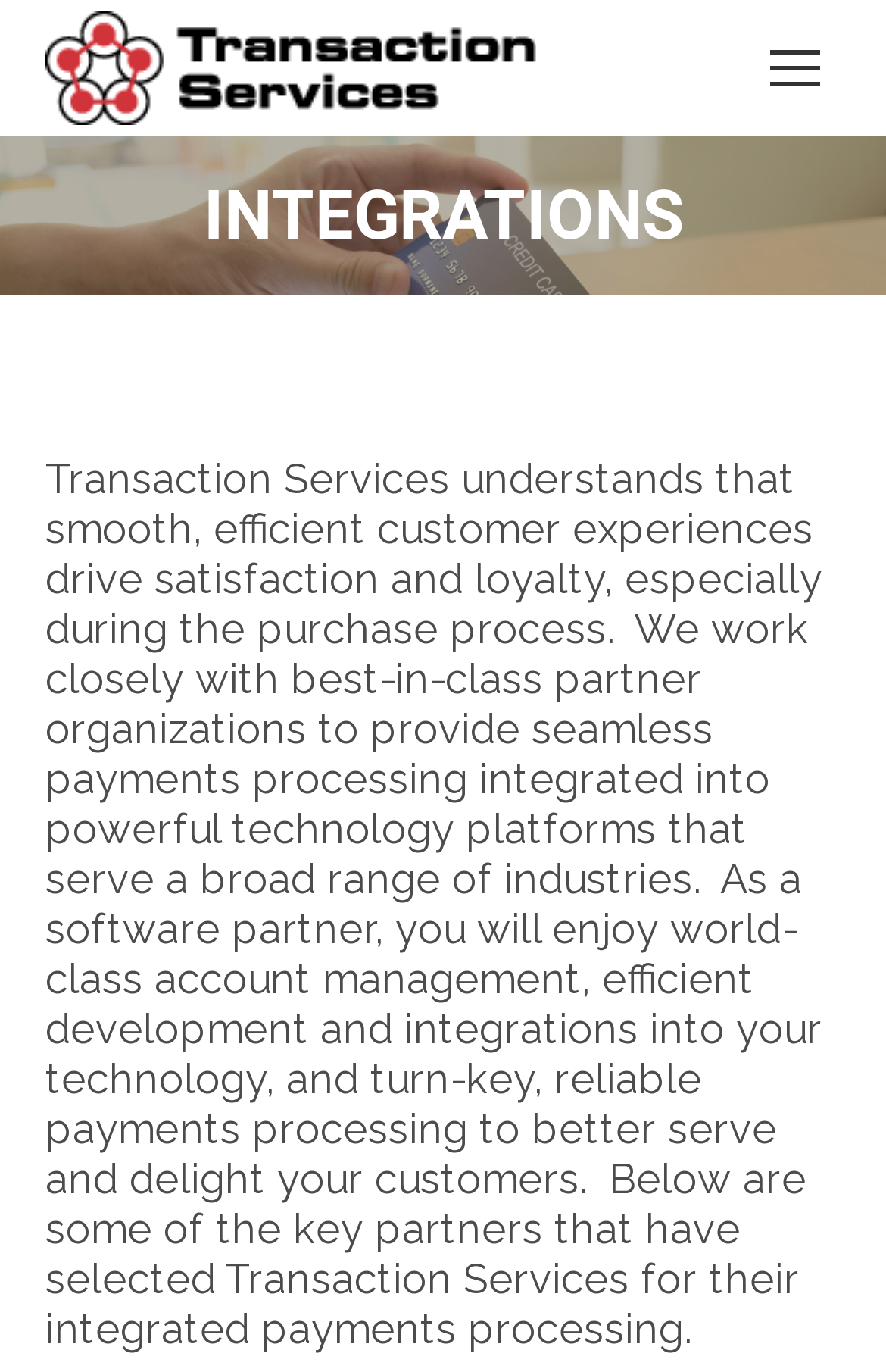What is the focus of the company's partnerships?
Look at the image and provide a detailed response to the question.

The webpage states that Transaction Services works closely with partner organizations to provide seamless payments processing, which is focused on driving customer satisfaction and loyalty, especially during the purchase process.